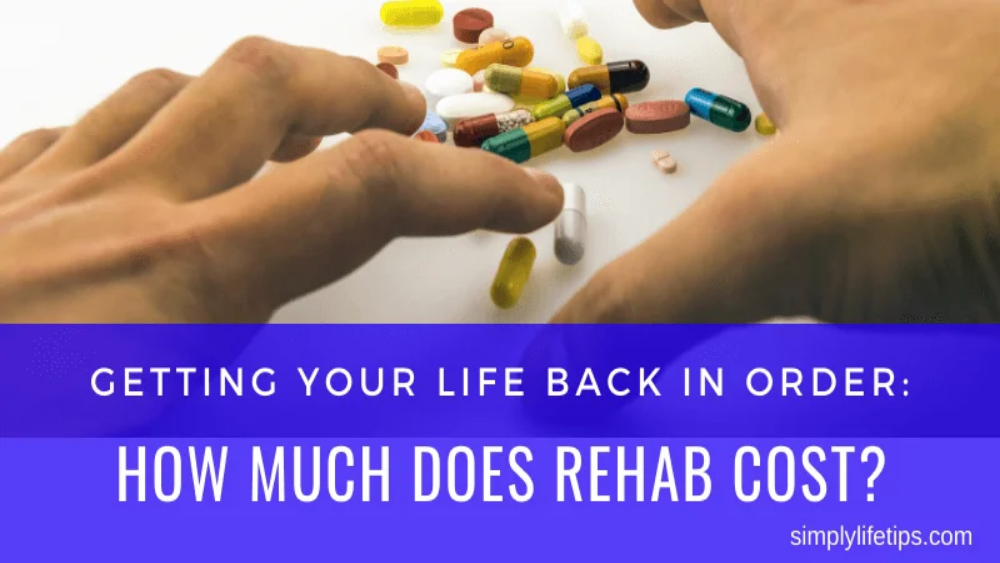What is the main topic of the article?
Using the image, give a concise answer in the form of a single word or short phrase.

Financial aspects of rehabilitation